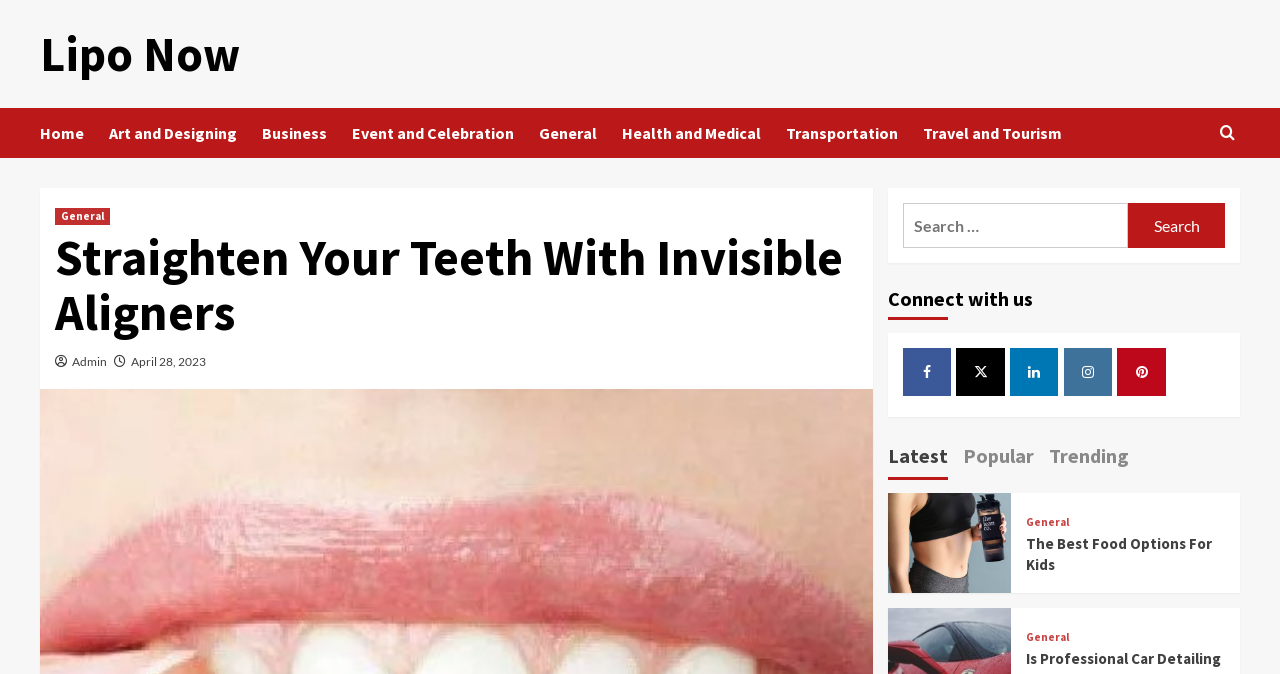Please determine the bounding box coordinates of the element to click on in order to accomplish the following task: "visit SEO blog". Ensure the coordinates are four float numbers ranging from 0 to 1, i.e., [left, top, right, bottom].

None